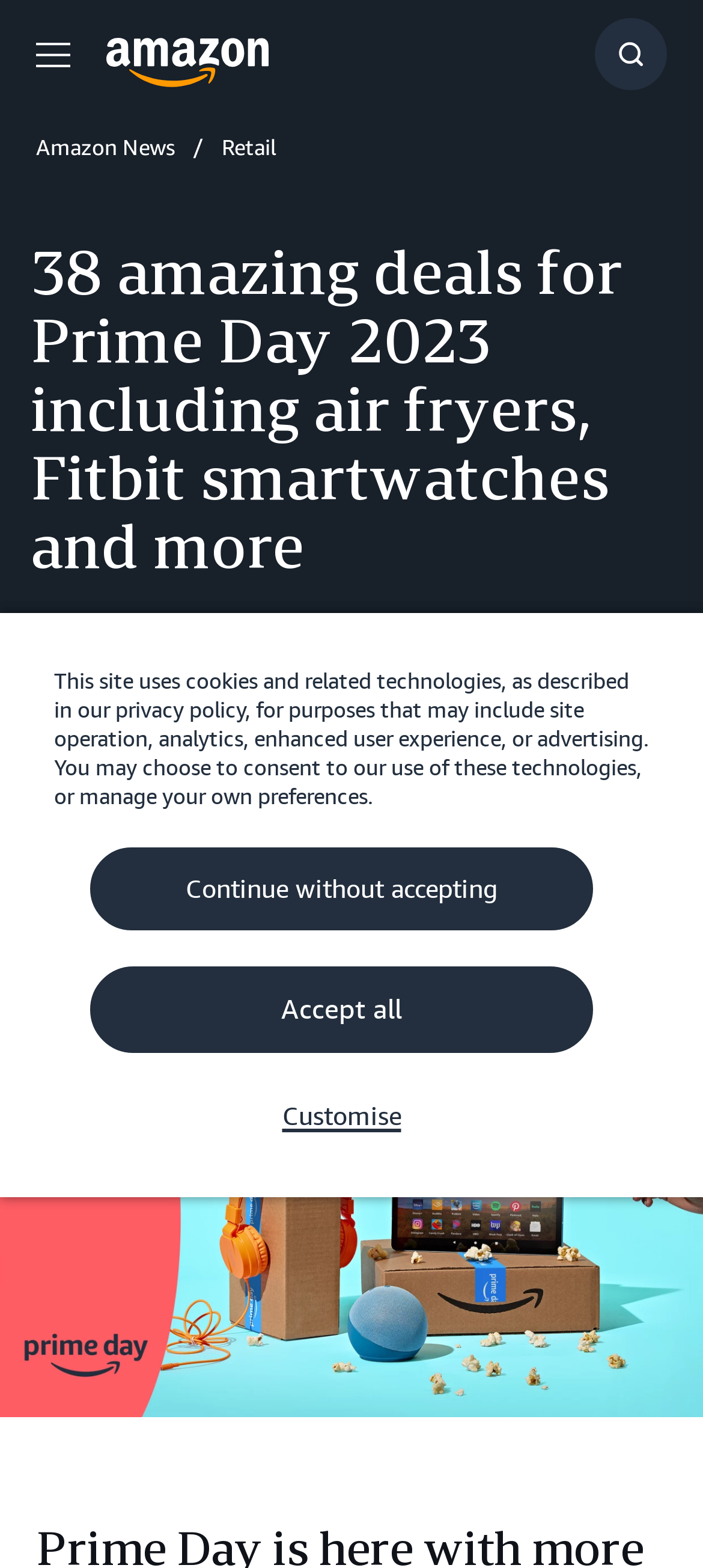How many amazing deals are mentioned in the article?
Ensure your answer is thorough and detailed.

I found the number of amazing deals mentioned in the article by looking at the heading element with the content '38 amazing deals for Prime Day 2023 including air fryers, Fitbit smartwatches and more' which is located at the top of the webpage.